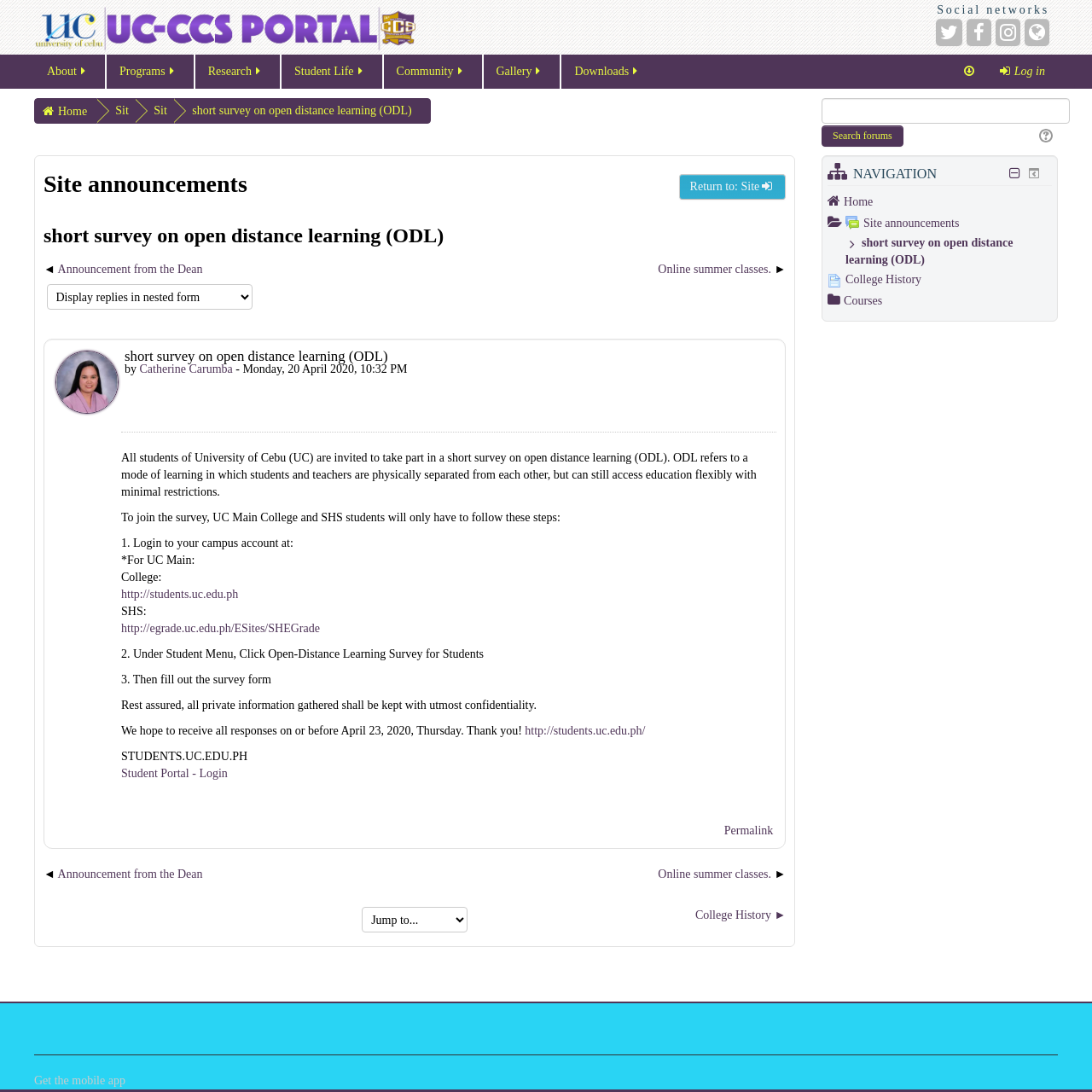Please answer the following question using a single word or phrase: What is the deadline for responding to the survey?

April 23, 2020